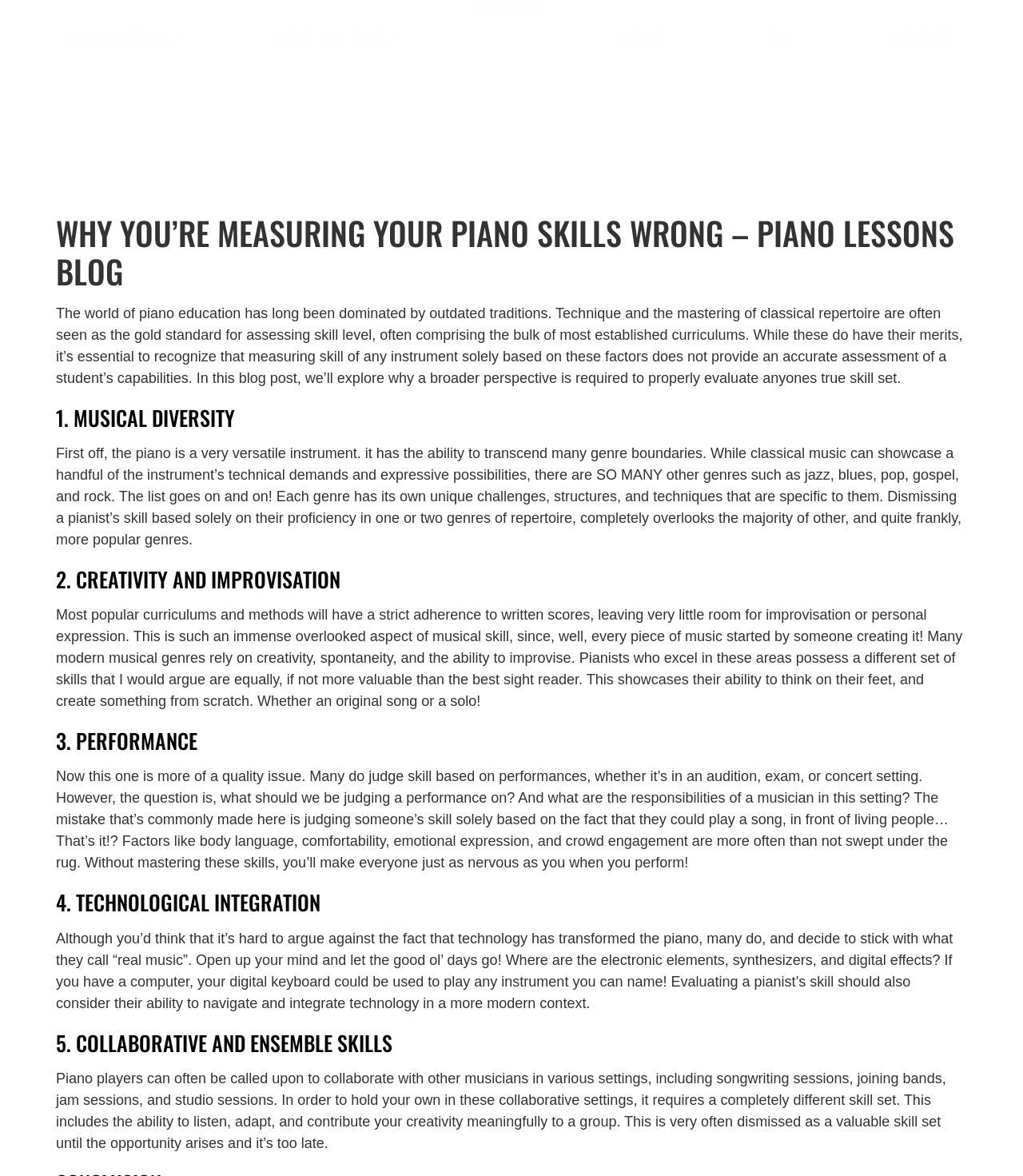How many aspects of piano skills are discussed in this post?
Please provide a single word or phrase in response based on the screenshot.

5